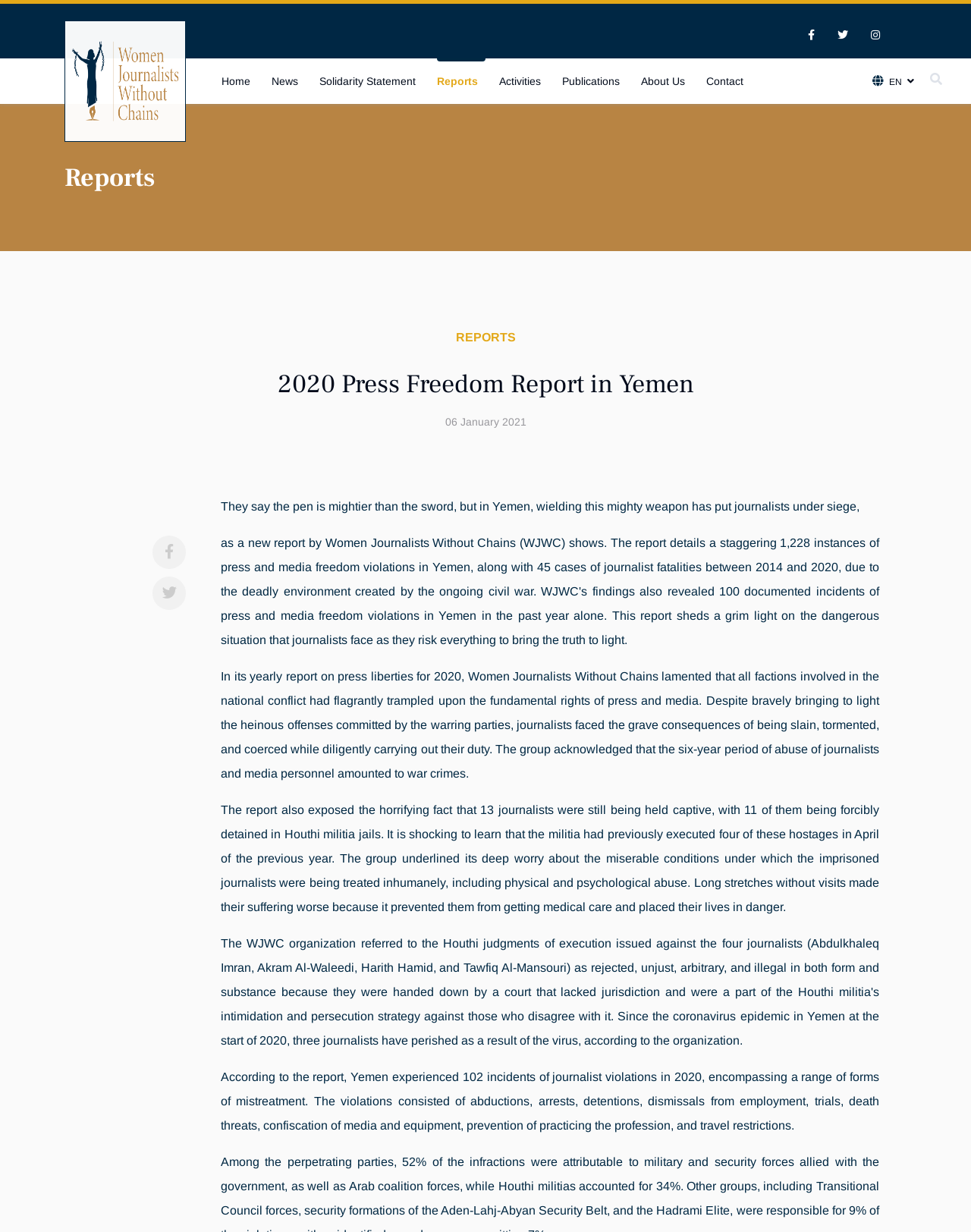What is the language of the webpage?
Please elaborate on the answer to the question with detailed information.

I found the answer by looking at the link element with the text 'EN' and the icon element with the text '', which suggests that the language of the webpage is English.